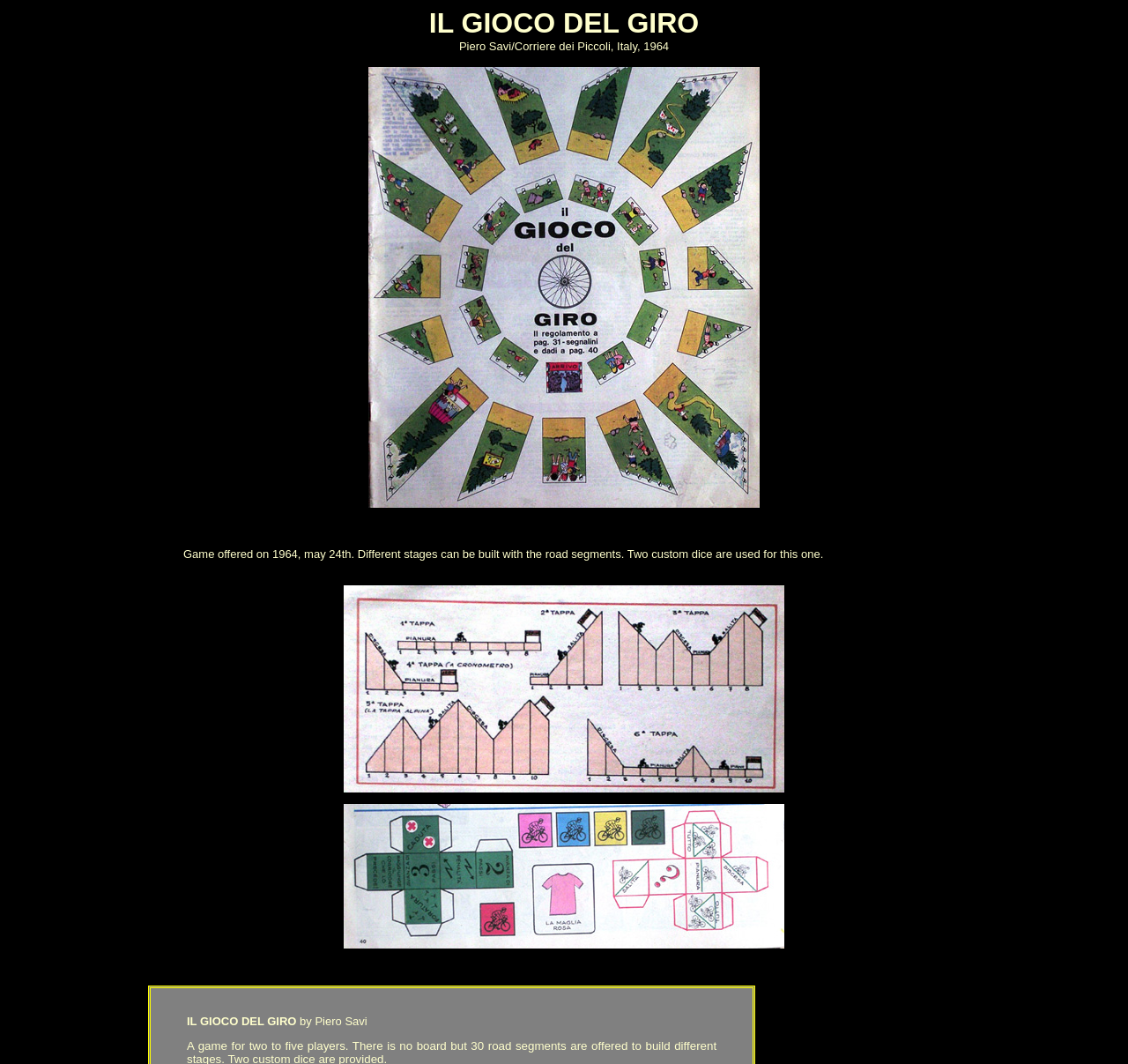Describe all significant elements and features of the webpage.

The webpage is about a board game called "IL GIOCO DEL GIRO" created by Piero Savi in 1964. At the top, there is a blockquote section that spans almost the entire width of the page, containing the title "IL GIOCO DEL GIRO" and a subtitle "Piero Savi/Corriere dei Piccoli, Italy, 1964". 

Below this section, there is a large image that takes up about half of the page's width, centered horizontally. 

On the right side of the image, there is another blockquote section that contains a brief description of the game. The text explains that the game was offered on May 24th, 1964, and that it involves building different stages with road segments and using custom dice.

Further down, there are two more images, stacked vertically, that appear to be showcasing the game's components or gameplay. 

At the very bottom of the page, there is a small section with the title "IL GIOCO DEL GIRO" and the author's name "by Piero Savi" repeated.